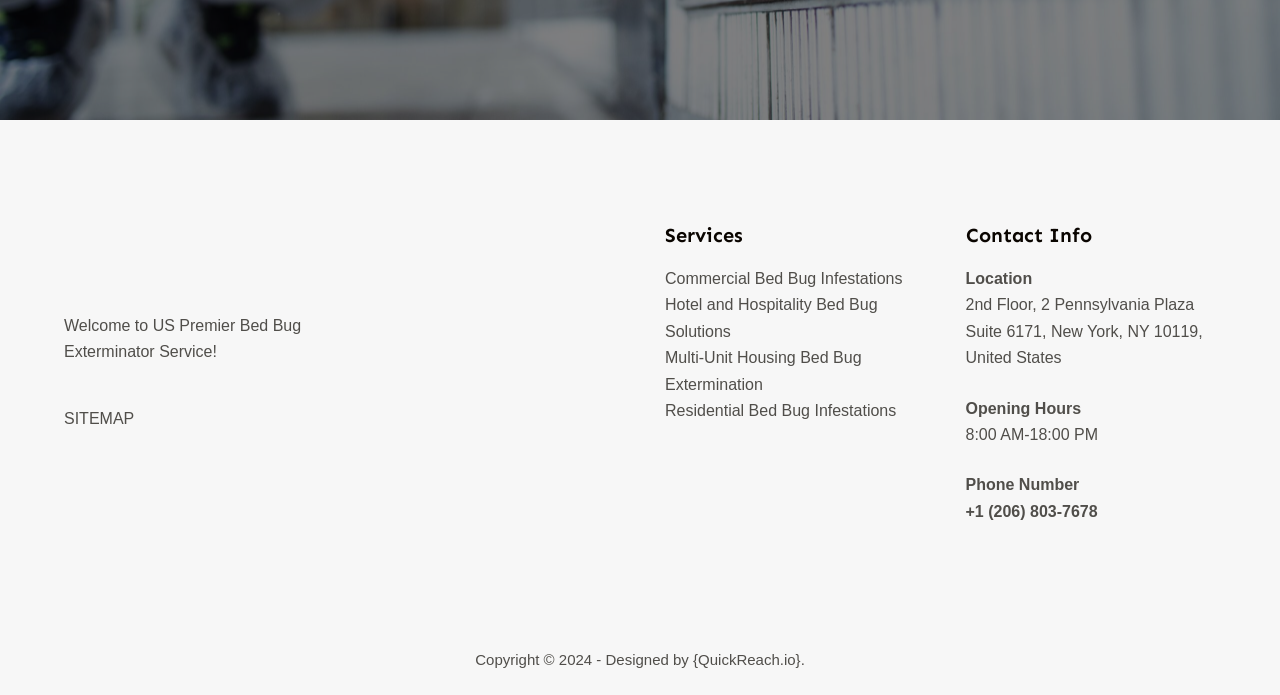Can you find the bounding box coordinates for the UI element given this description: "+1 (206) 803-7678"? Provide the coordinates as four float numbers between 0 and 1: [left, top, right, bottom].

[0.754, 0.723, 0.858, 0.748]